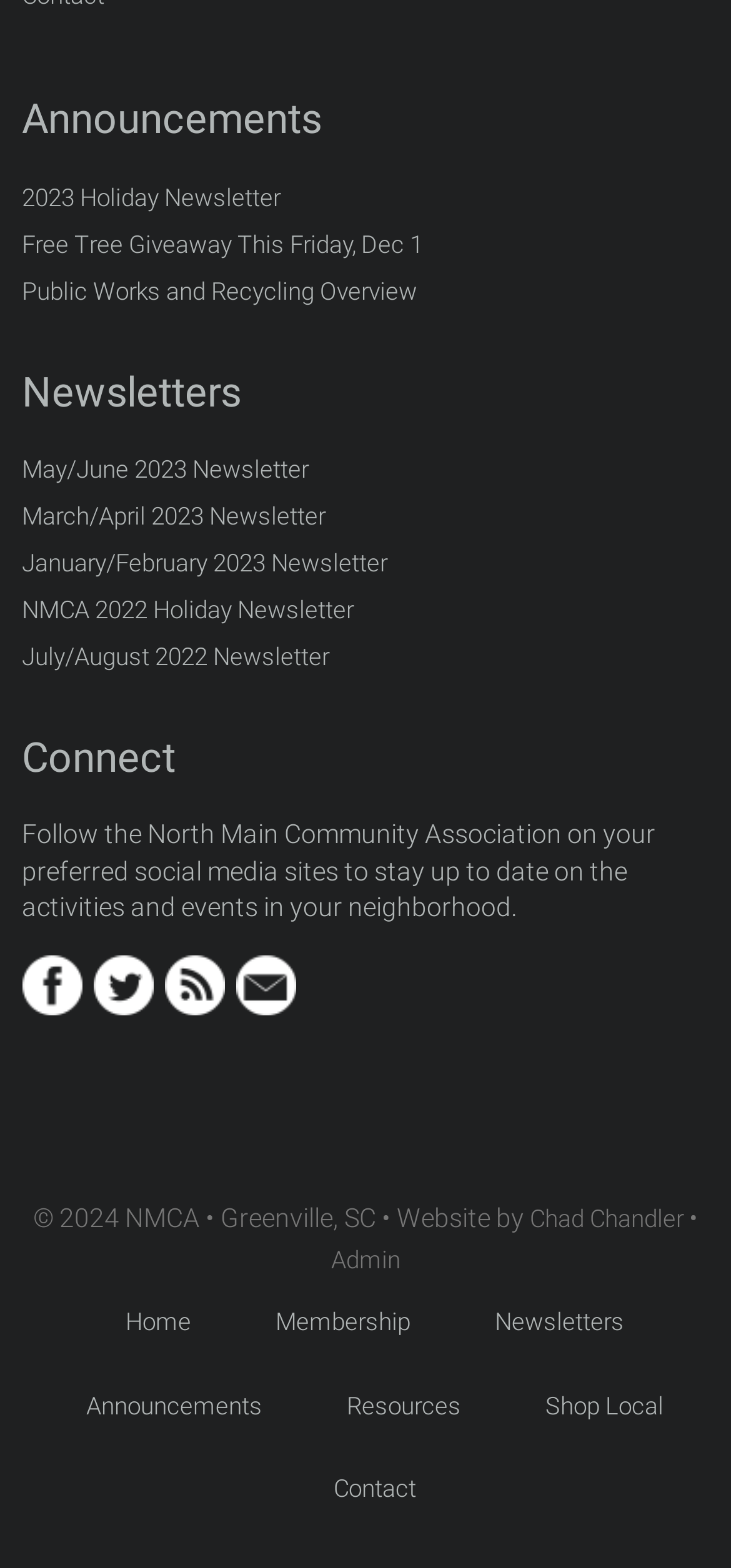Using the format (top-left x, top-left y, bottom-right x, bottom-right y), provide the bounding box coordinates for the described UI element. All values should be floating point numbers between 0 and 1: title="Connect with NMCA"

[0.322, 0.613, 0.404, 0.631]